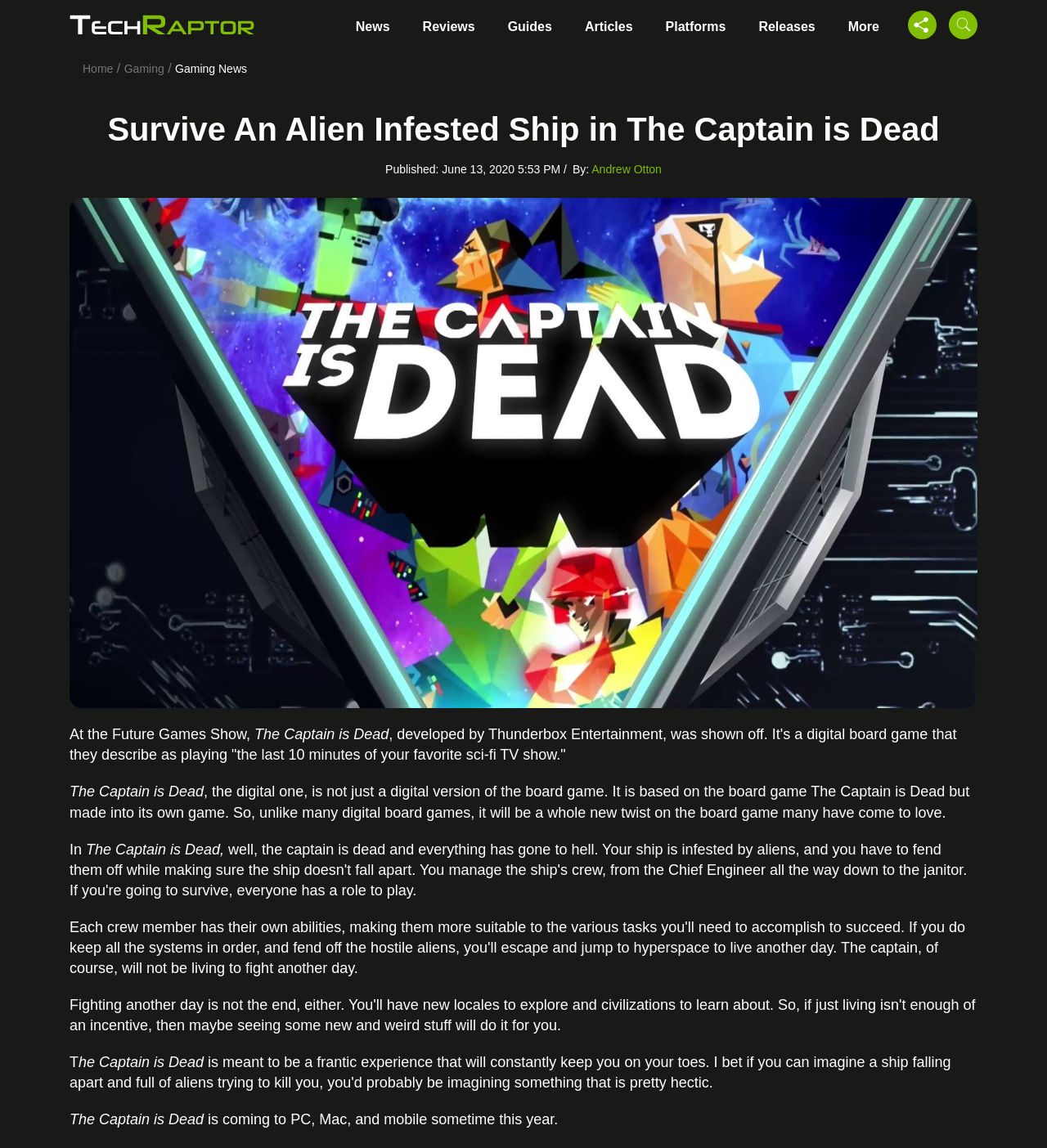What is the name of the game shown at the Future Games Show?
Please look at the screenshot and answer in one word or a short phrase.

The Captain is Dead